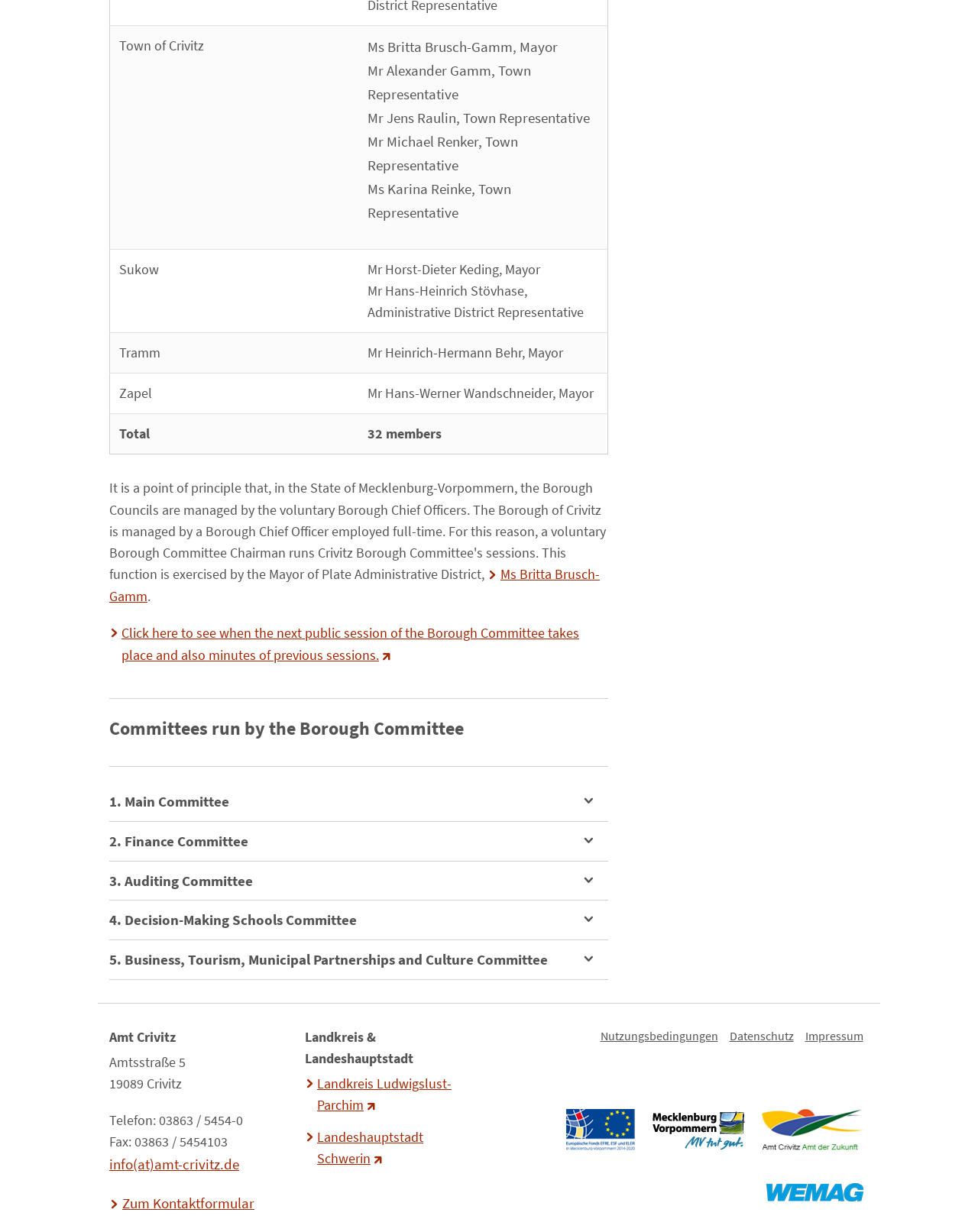What is the name of the mayor of Crivitz?
Refer to the image and give a detailed answer to the question.

I found the answer by looking at the gridcell element with the text 'Town of Crivitz' and its adjacent gridcell element which contains the text 'Ms Britta Brusch-Gamm, Mayor...'. This suggests that Ms Britta Brusch-Gamm is the mayor of Crivitz.